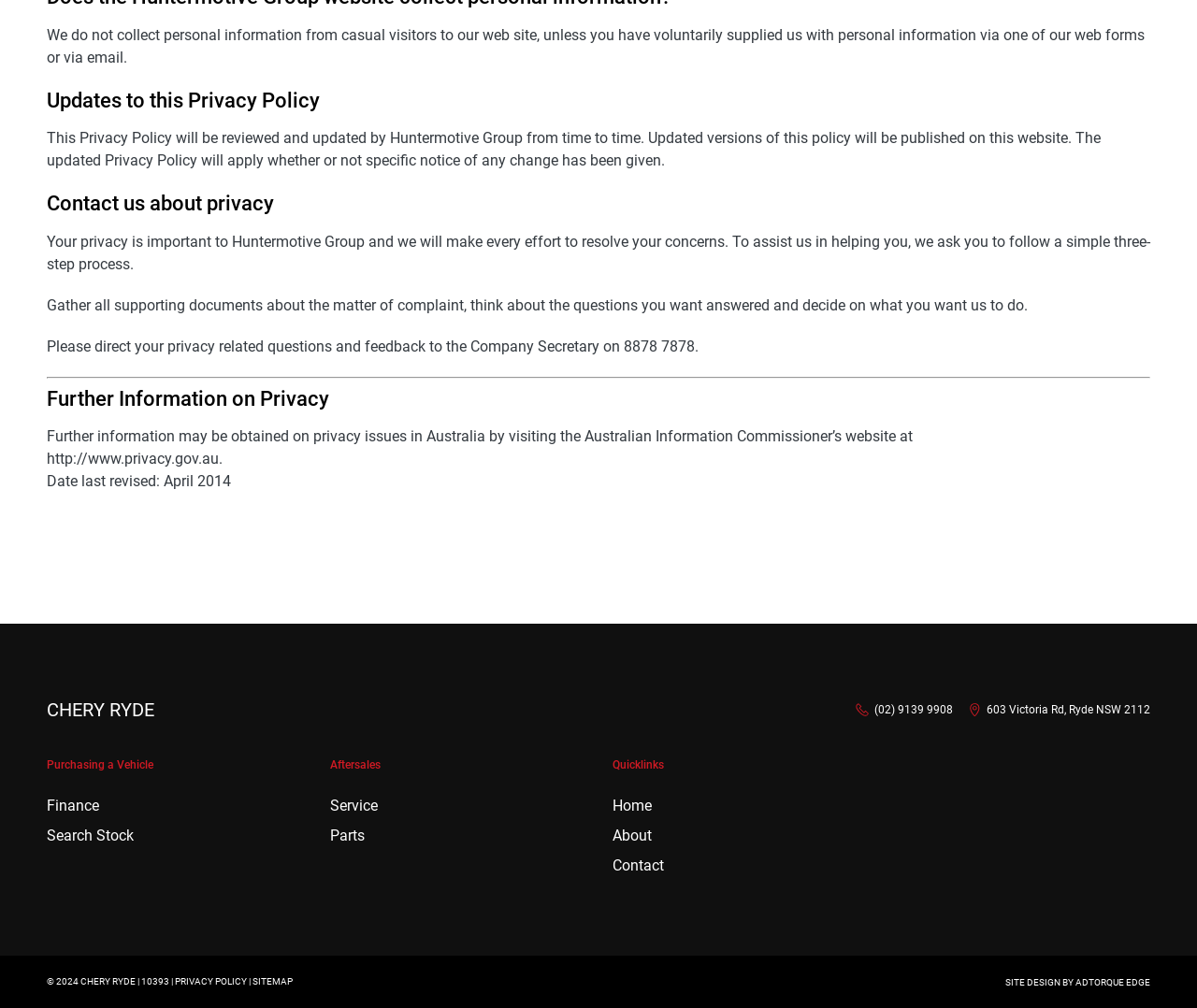How can I contact Huntermotive Group about privacy issues?
Please answer the question as detailed as possible.

According to the webpage, if I have privacy-related questions or concerns, I can direct them to the Company Secretary on 8878 7878. This information is provided in the 'Contact us about privacy' section of the webpage.